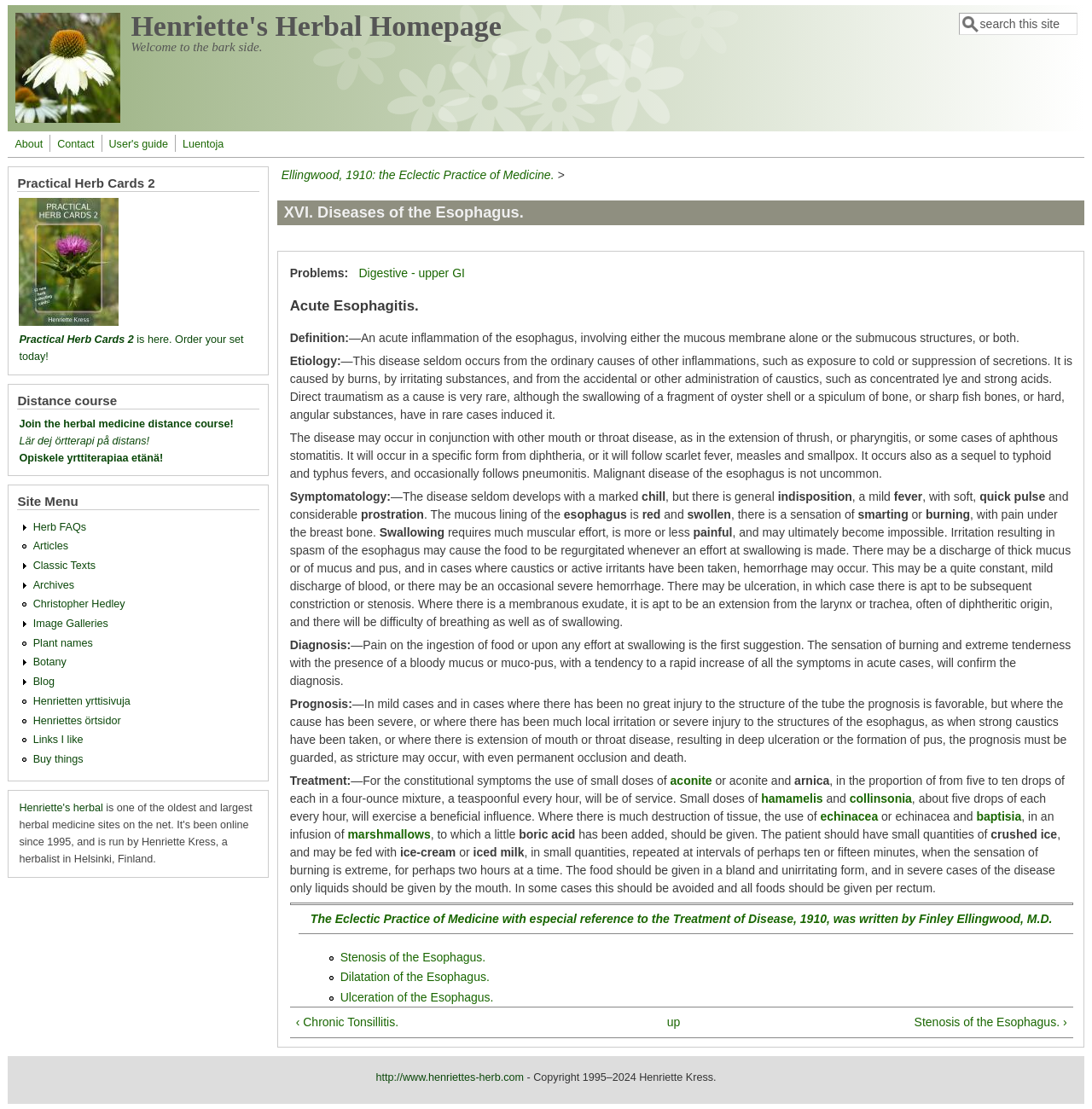Given the element description, predict the bounding box coordinates in the format (top-left x, top-left y, bottom-right x, bottom-right y), using floating point numbers between 0 and 1: Stenosis of the Esophagus. ›

[0.68, 0.914, 0.977, 0.93]